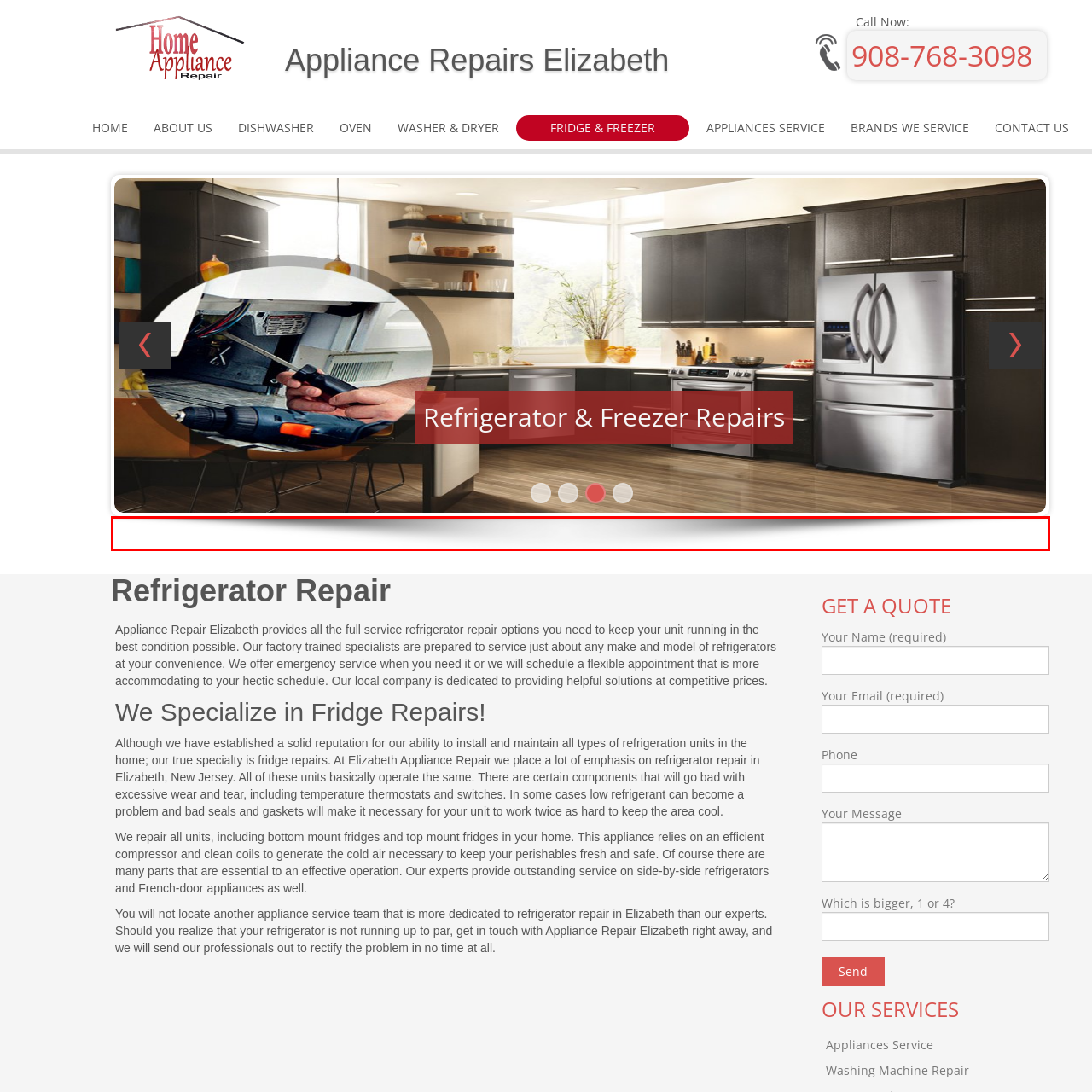Refer to the section enclosed in the red box, What is the company's commitment to? Please answer briefly with a single word or phrase.

Maintaining various refrigerator types